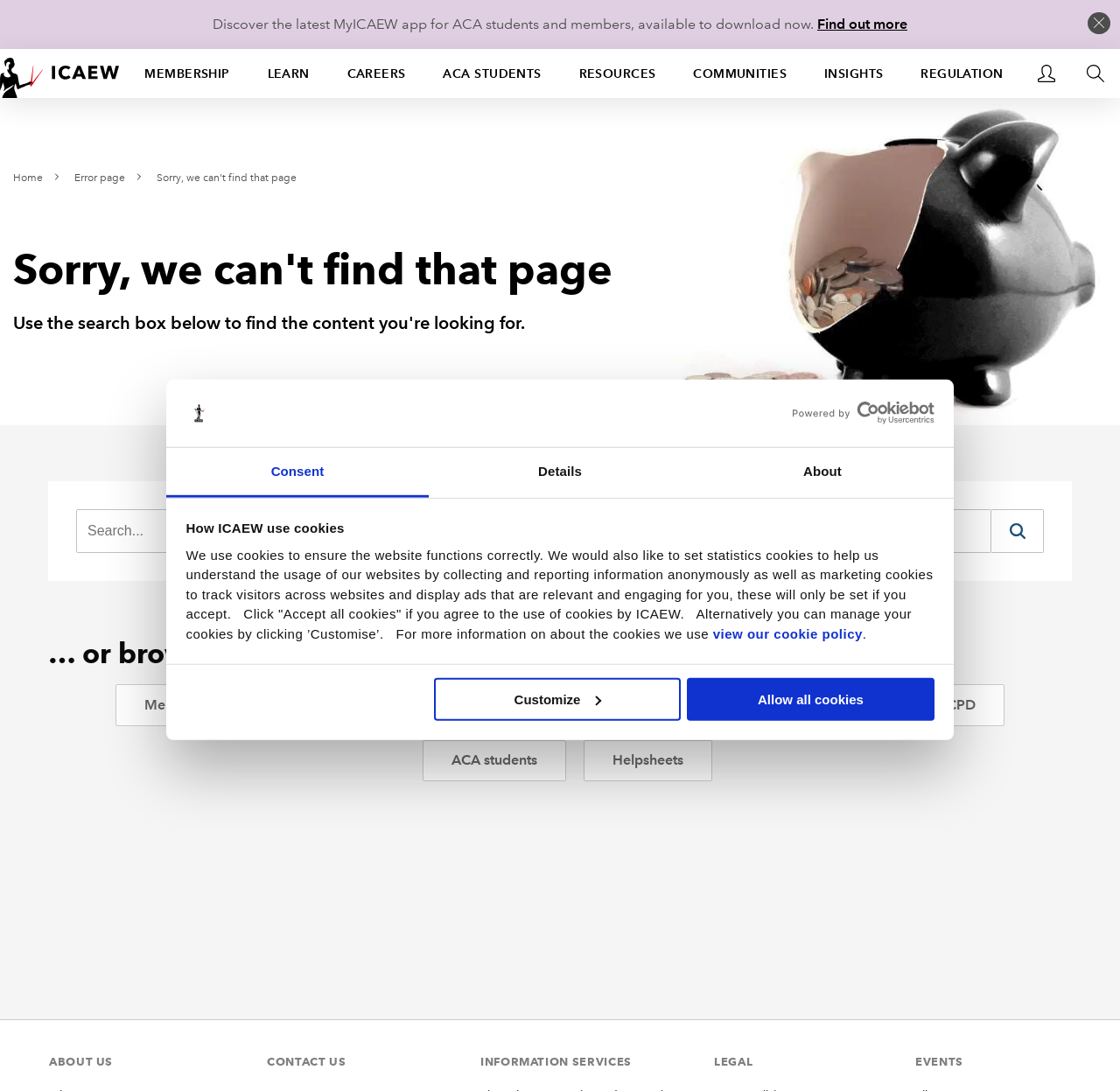Find and provide the bounding box coordinates for the UI element described with: "Used Book Buying Policy".

None